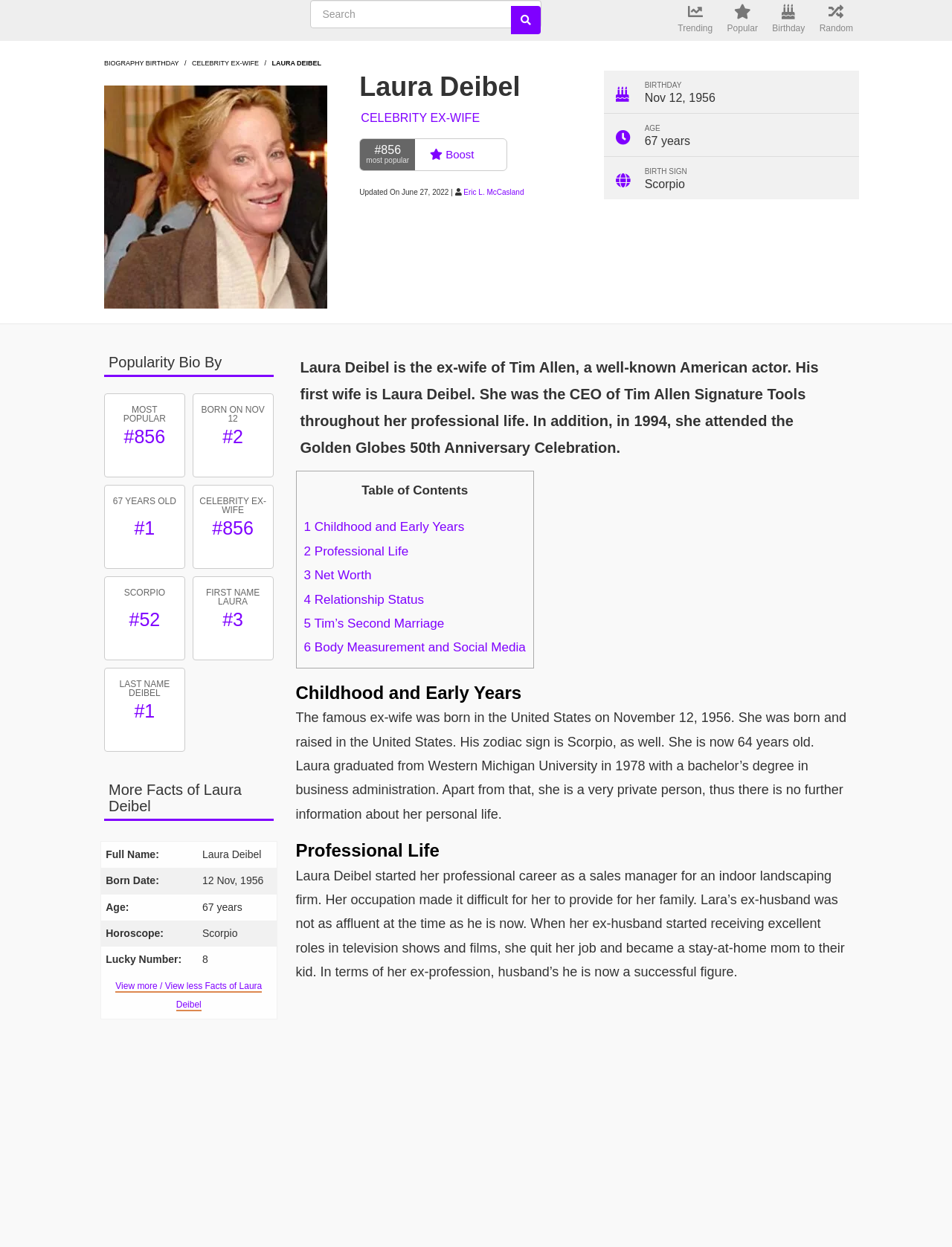Please specify the bounding box coordinates of the clickable section necessary to execute the following command: "Read about Laura Deibel's childhood and early years".

[0.319, 0.417, 0.488, 0.428]